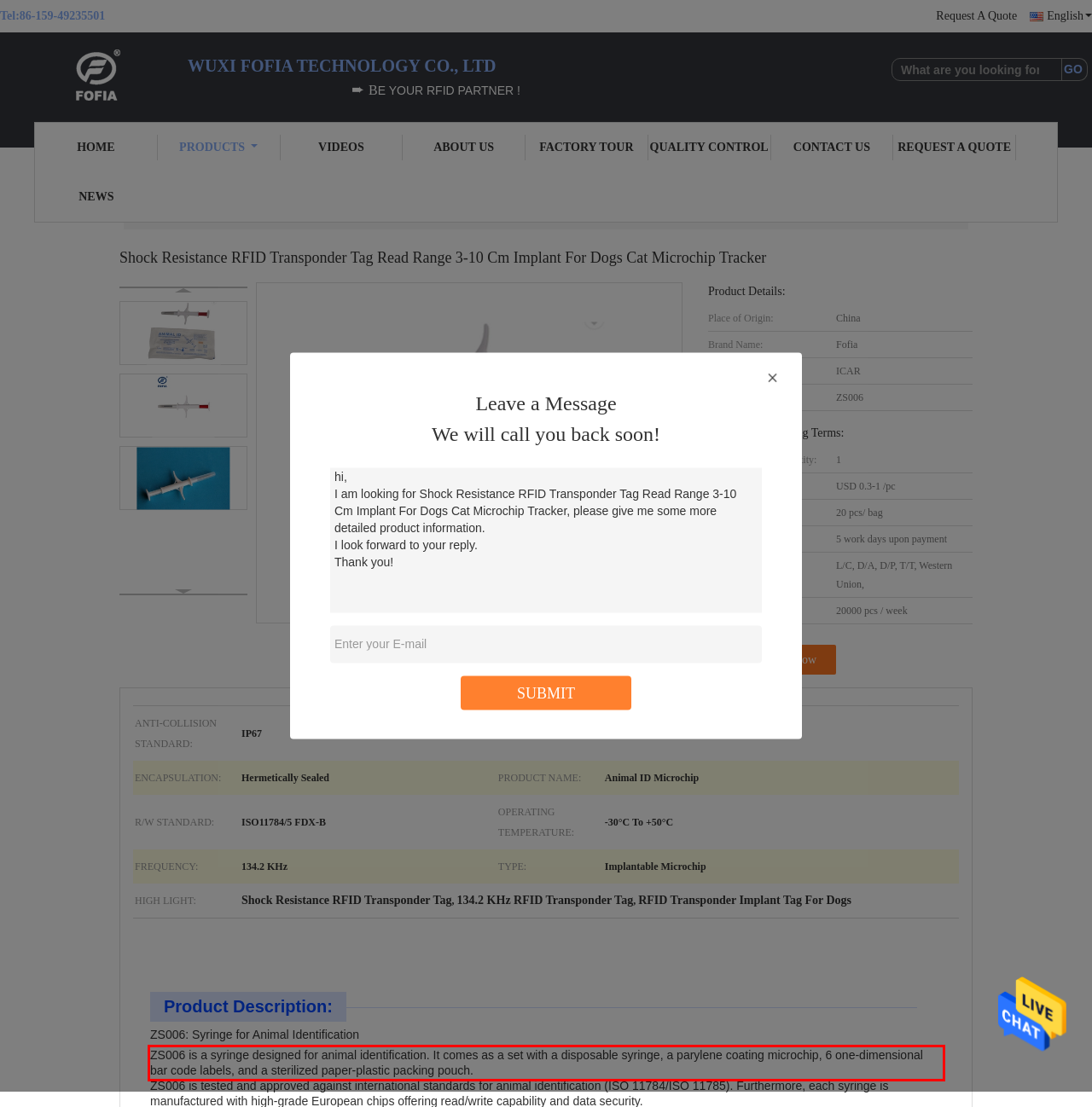Please extract the text content within the red bounding box on the webpage screenshot using OCR.

ZS006 is a syringe designed for animal identification. It comes as a set with a disposable syringe, a parylene coating microchip, 6 one-dimensional bar code labels, and a sterilized paper-plastic packing pouch.